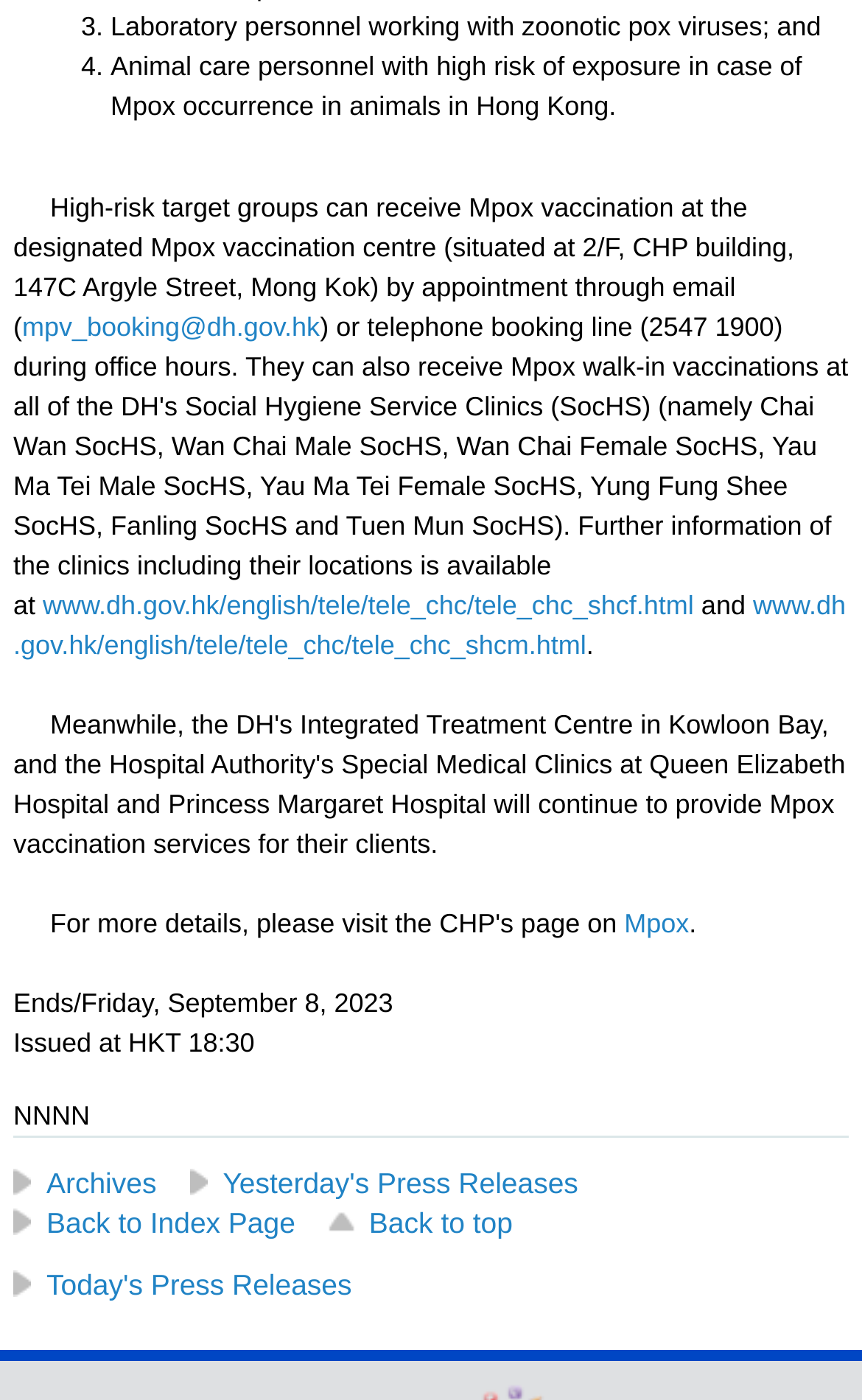Answer the question in one word or a short phrase:
What is the time of issuance of the press release?

HKT 18:30